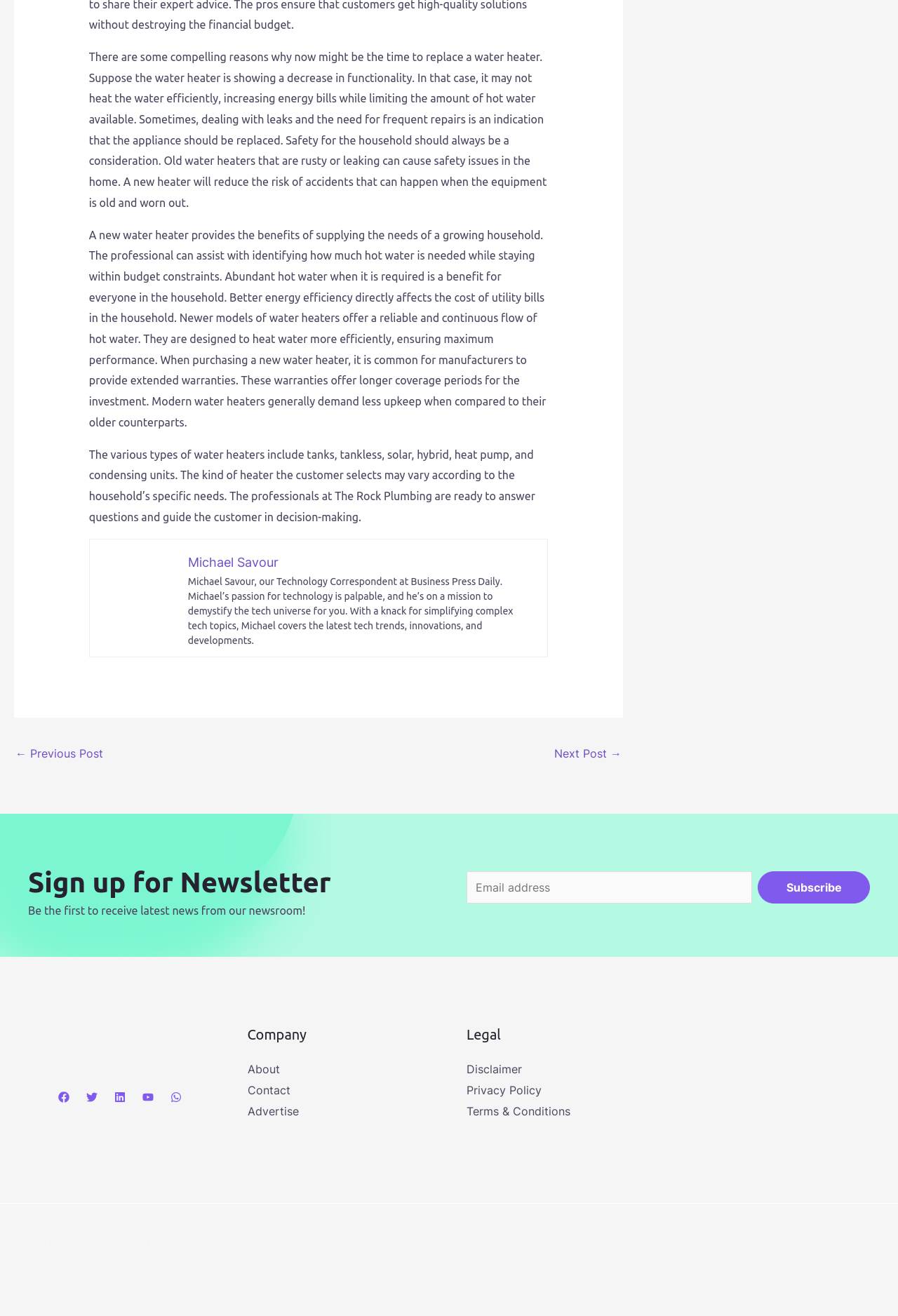What is the purpose of the newsletter sign-up?
Provide a well-explained and detailed answer to the question.

The webpage has a section for signing up for a newsletter, which allows users to be the first to receive the latest news from the newsroom.